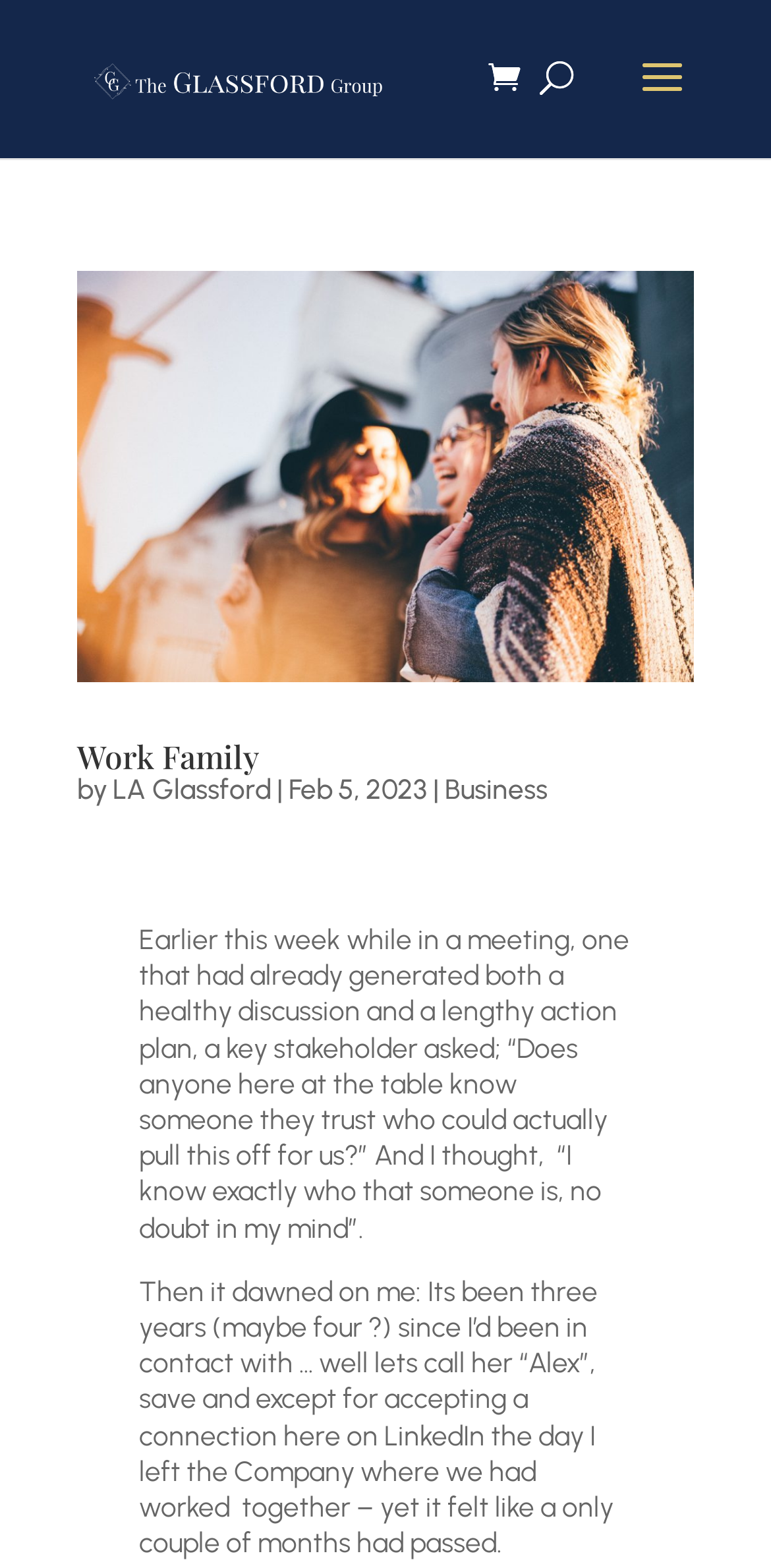Find the bounding box of the UI element described as: "alt="The Glassford Group"". The bounding box coordinates should be given as four float values between 0 and 1, i.e., [left, top, right, bottom].

[0.11, 0.036, 0.51, 0.06]